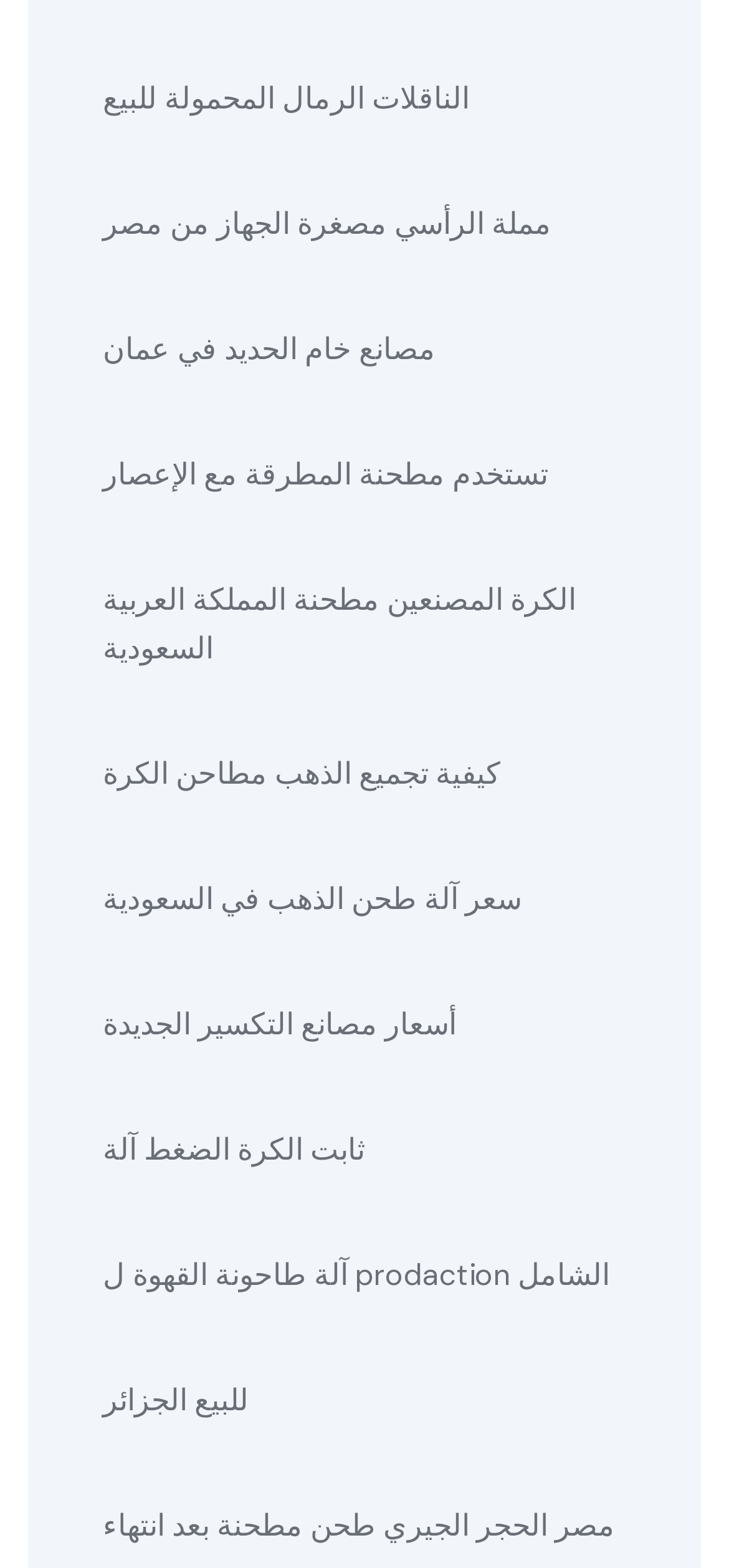Can you provide the bounding box coordinates for the element that should be clicked to implement the instruction: "View information about mini rock crusher machine from Egypt"?

[0.141, 0.128, 0.756, 0.159]